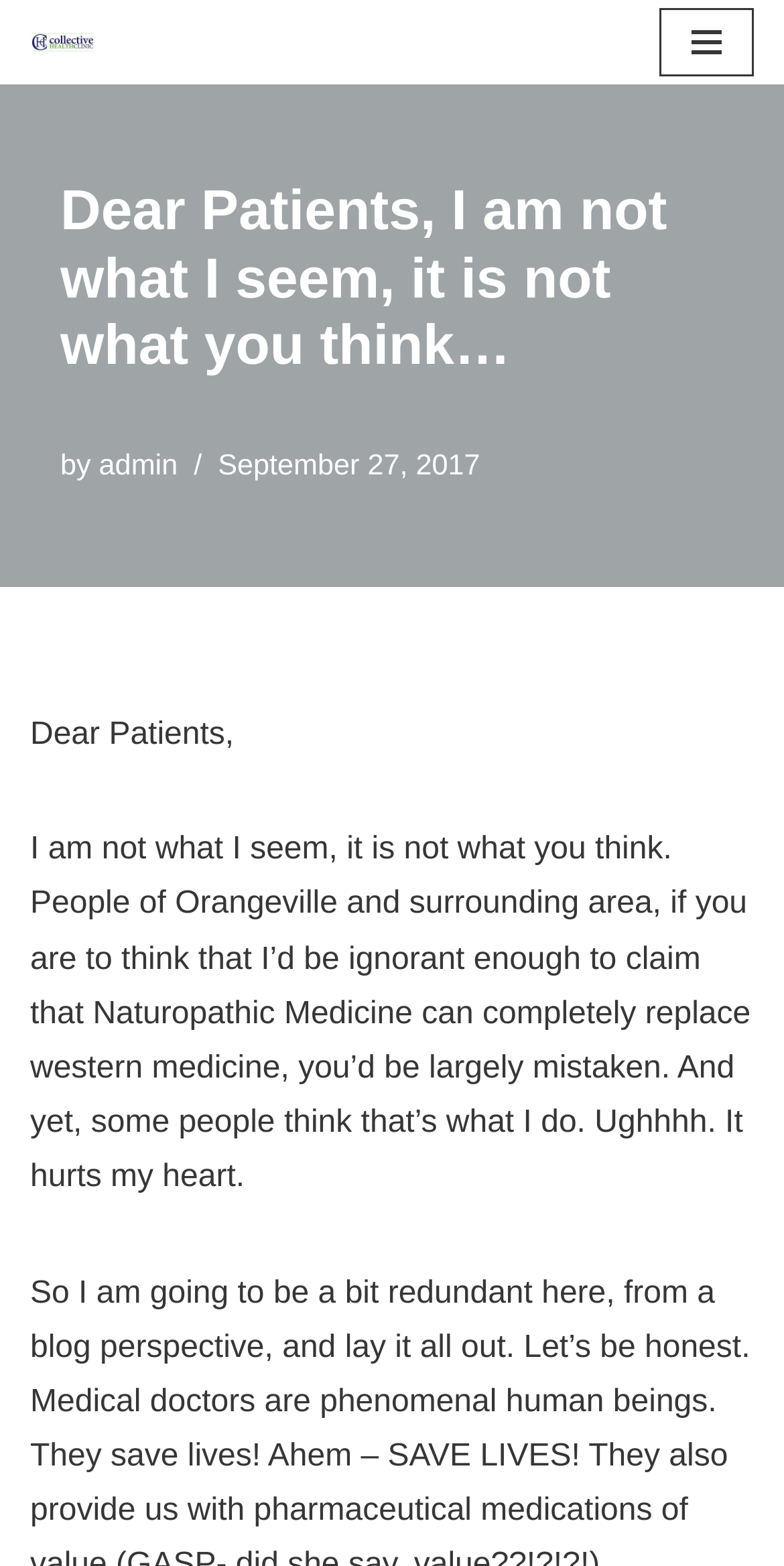Using the webpage screenshot, find the UI element described by Navigation Menu. Provide the bounding box coordinates in the format (top-left x, top-left y, bottom-right x, bottom-right y), ensuring all values are floating point numbers between 0 and 1.

[0.841, 0.005, 0.962, 0.049]